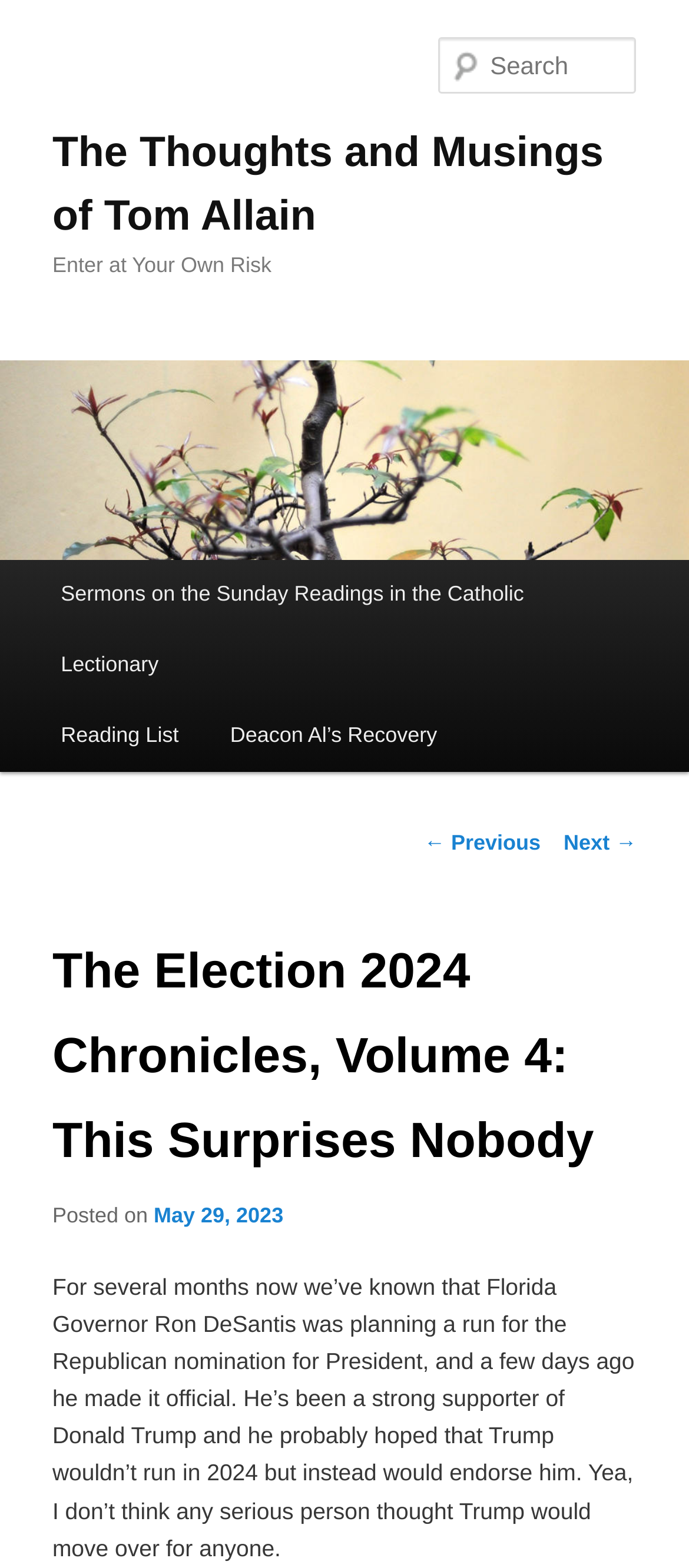Answer the question below in one word or phrase:
What is the date of the latest article?

May 29, 2023